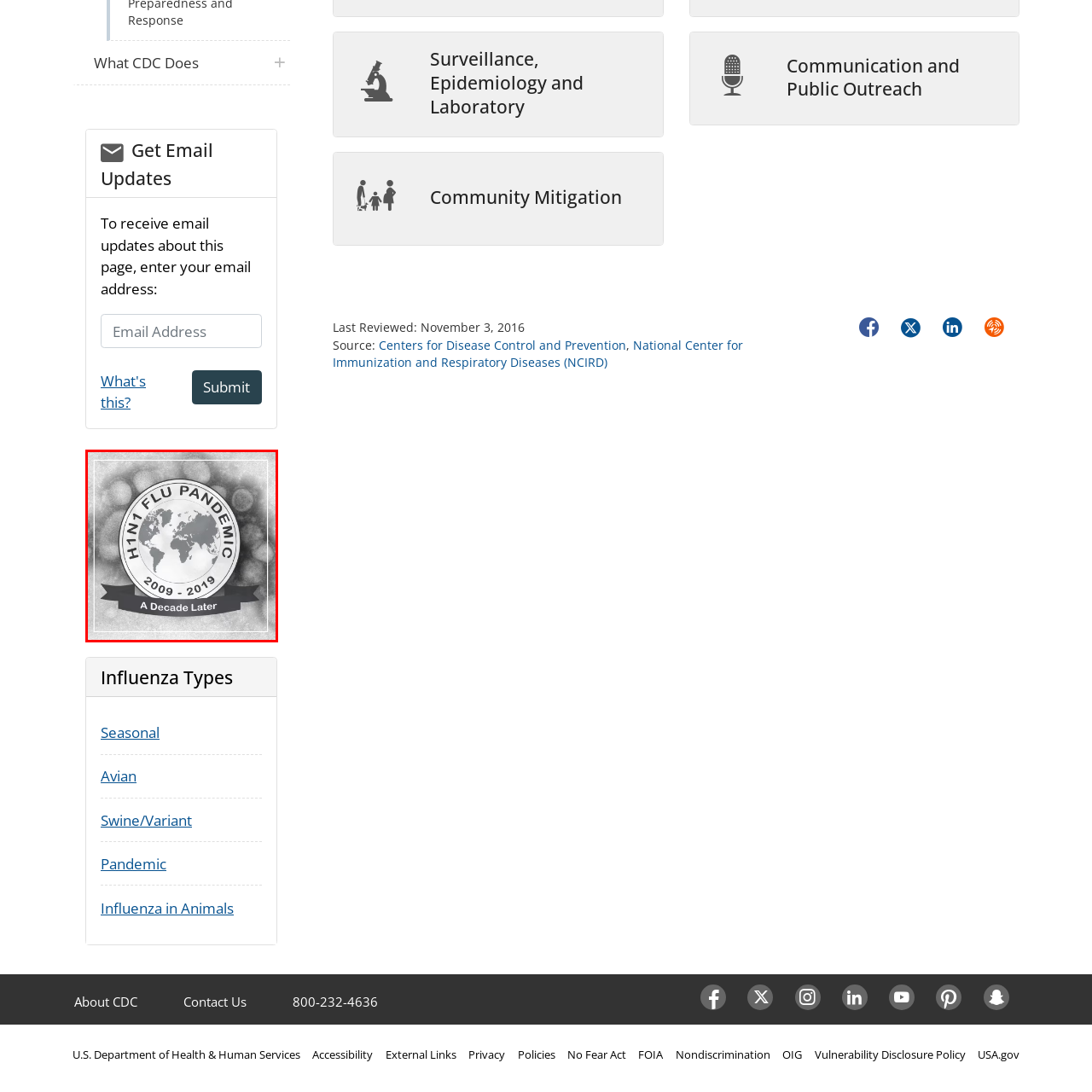Create a thorough and descriptive caption for the photo marked by the red boundary.

The image illustrates a commemorative seal for the "H1N1 Flu Pandemic 2009-2019," symbolizing a decade since the pandemic's occurrence. The design features a stylized globe at the center, surrounded by the words "H1N1 FLU PANDEMIC" prominently arching above it. Below the globe, the years "2009 - 2019" are inscribed, marking the timeline of the pandemic. A ribbon at the bottom bears the phrase "A Decade Later," emphasizing reflection on the impact and lessons learned from the event. The background consists of a muted pattern of viral shapes, reinforcing the theme of infectious disease. The design effectively combines elements of global awareness with a somber reminder of public health challenges.